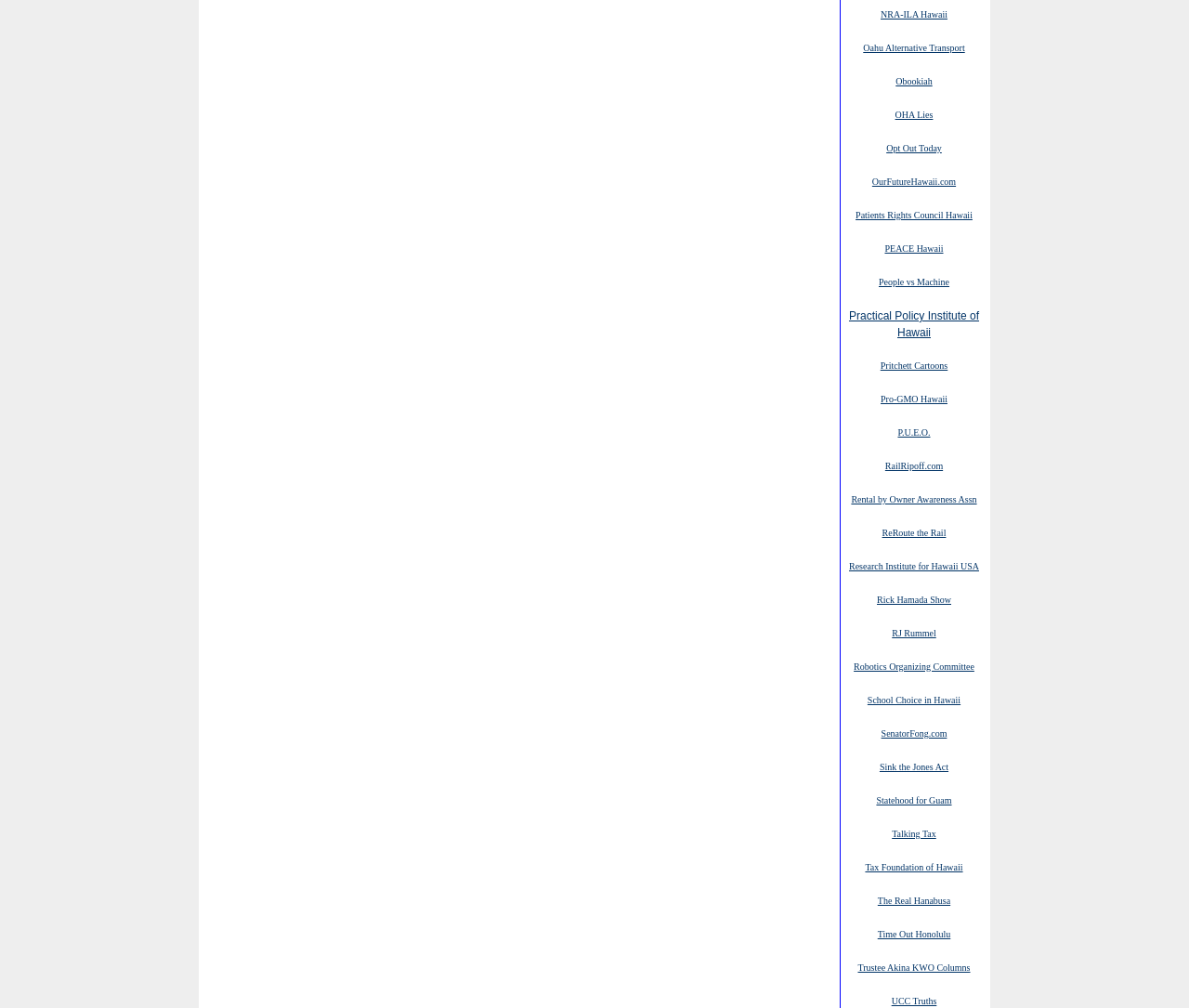What is the link that is located just above 'ReRoute the Rail'?
From the details in the image, answer the question comprehensively.

By analyzing the y1 and y2 coordinates of the bounding box of each link, I found that the link 'Rental by Owner Awareness Assn' is located just above 'ReRoute the Rail'.